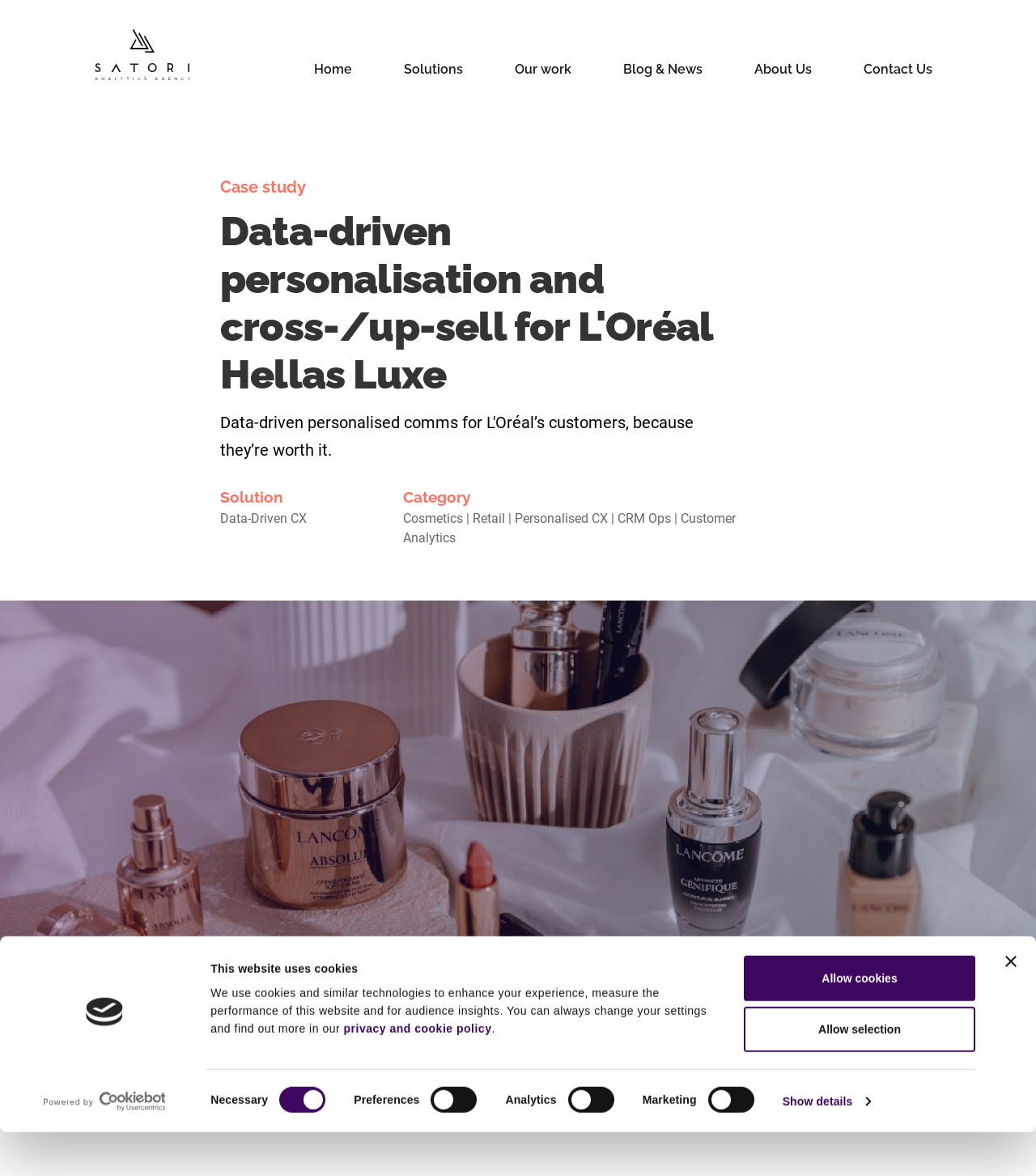Determine the bounding box coordinates of the section I need to click to execute the following instruction: "Click the 'Allow selection' button". Provide the coordinates as four float numbers between 0 and 1, i.e., [left, top, right, bottom].

[0.718, 0.774, 0.941, 0.813]